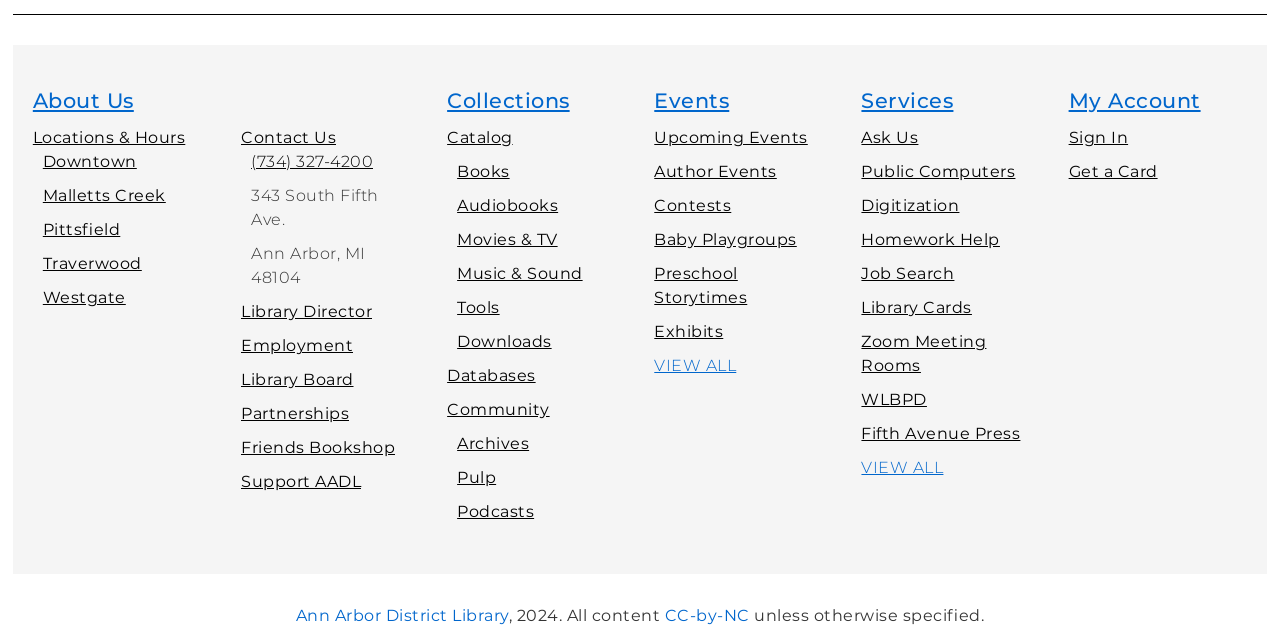Please provide a comprehensive answer to the question below using the information from the image: What is the name of the library?

I found the name of the library by looking at the link 'Ann Arbor District Library' which is located at the bottom of the page.